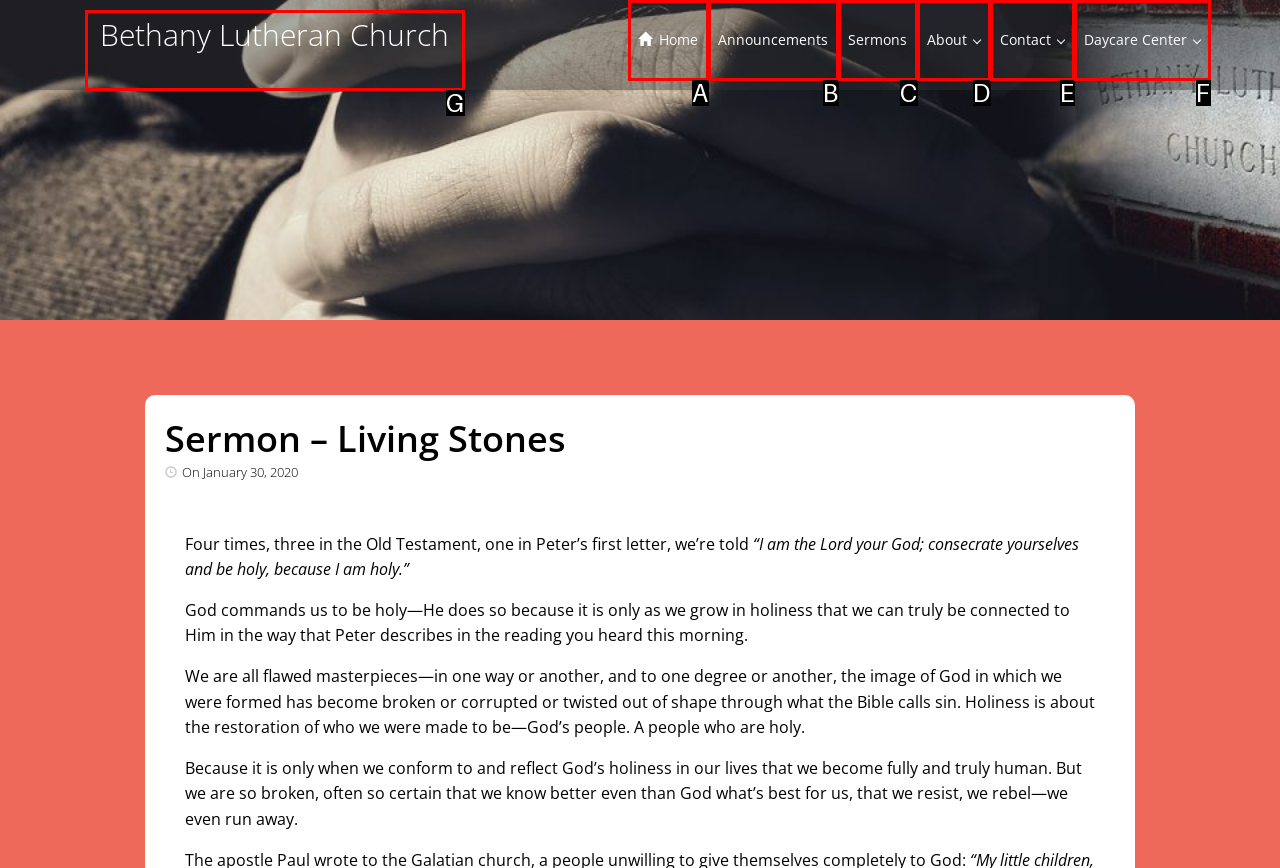Identify the HTML element that corresponds to the following description: Bethany Lutheran Church Provide the letter of the best matching option.

G